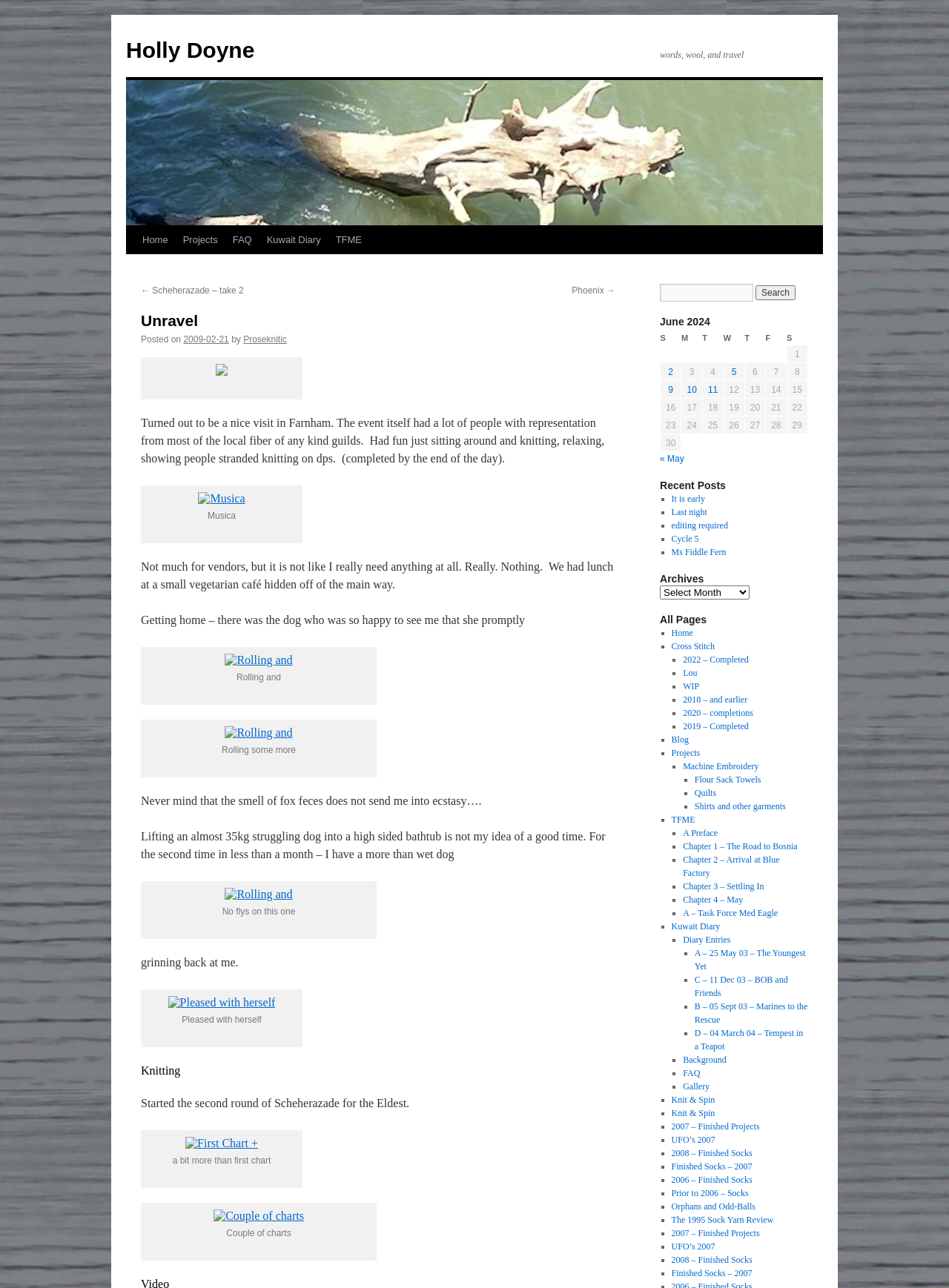Create an in-depth description of the webpage, covering main sections.

This webpage is a personal blog titled "Unravel" by Holly Doyne, with a focus on words, wool, and travel. At the top, there is a navigation menu with links to "Home", "Projects", "FAQ", "Kuwait Diary", and "TFME". Below the navigation menu, there is a heading "Unravel" followed by a brief description of the blog.

The main content of the page is a blog post about a visit to Farnham, where the author attended an event with many people from local fiber guilds. The post includes several paragraphs of text describing the event, as well as the author's experiences with knitting and their dog.

Throughout the post, there are several links to other pages or articles, including "Musica", "Rolling and", and "Pleased with herself", which are accompanied by images. There are also links to previous and next posts, "Scheherazade – take 2" and "Phoenix →", respectively.

On the right-hand side of the page, there is a search bar and a calendar table for June 2024, which lists the dates with corresponding posts published on those days. The calendar table has column headers for each day of the week, and each row represents a date with links to the corresponding posts.

Overall, the webpage has a simple and clean design, with a focus on the blog post and navigation menu at the top. The use of images and links adds visual interest and provides additional context to the post.